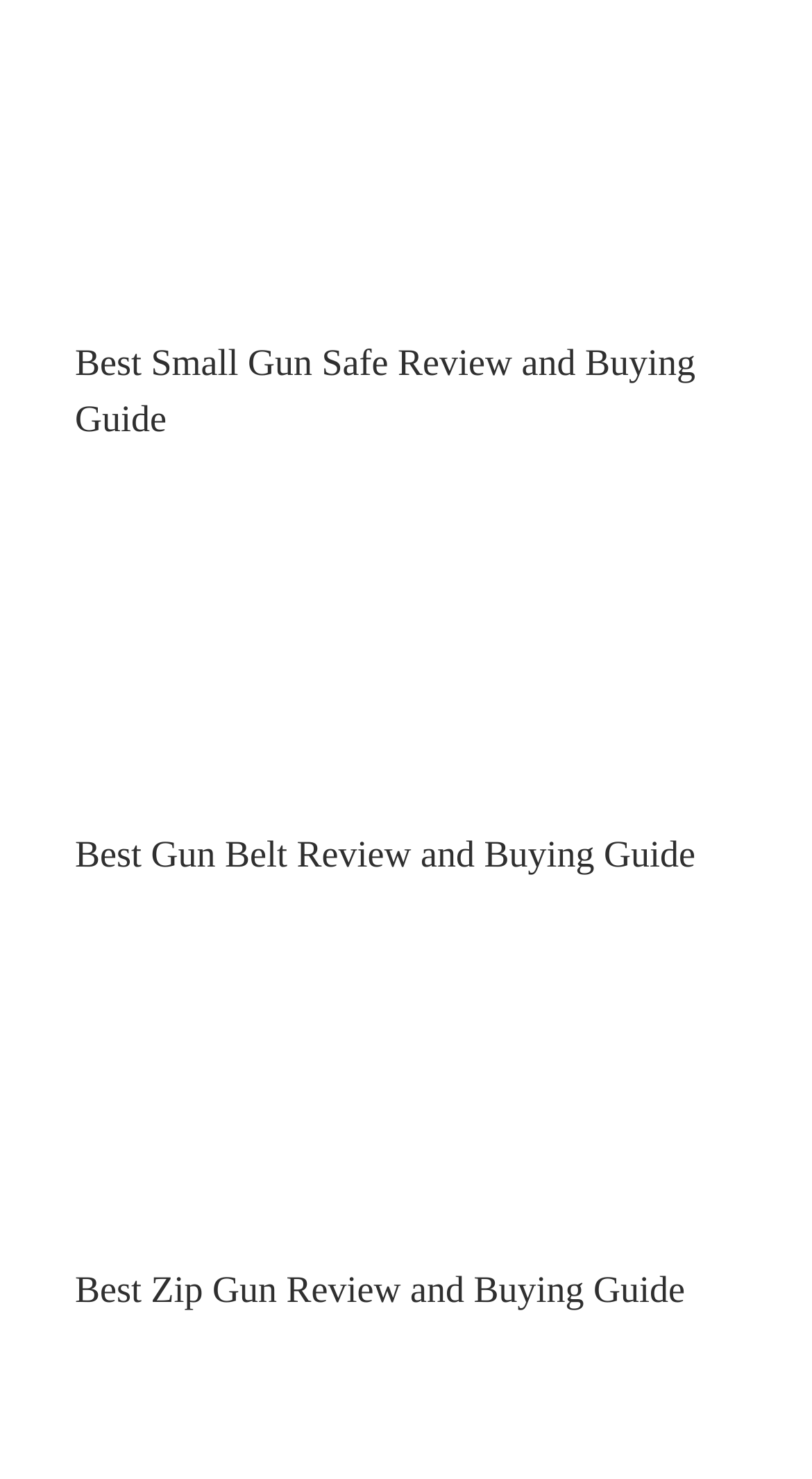What type of product is reviewed in the third guide?
Give a one-word or short-phrase answer derived from the screenshot.

Zip Gun